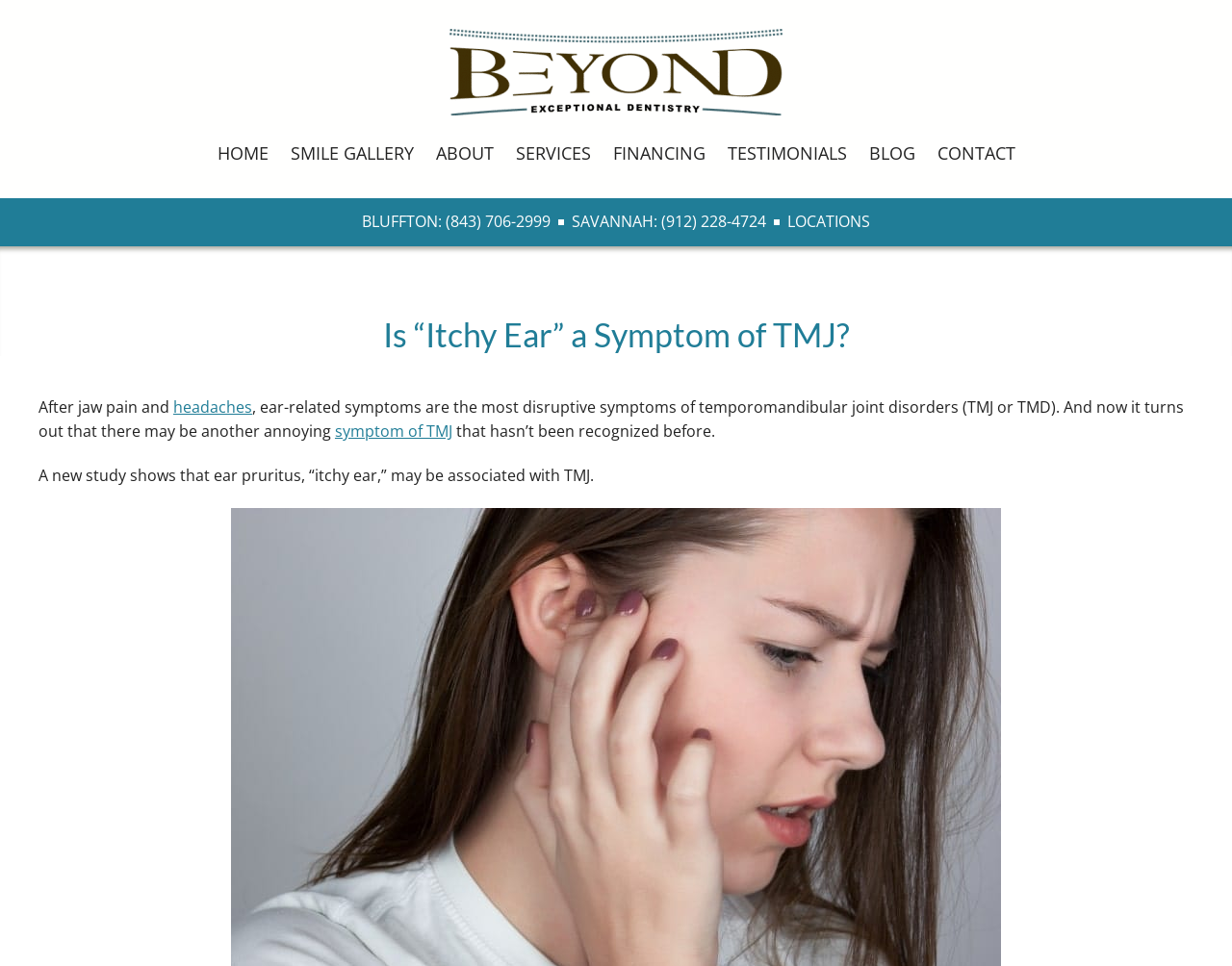Please provide the bounding box coordinates in the format (top-left x, top-left y, bottom-right x, bottom-right y). Remember, all values are floating point numbers between 0 and 1. What is the bounding box coordinate of the region described as: Bluffton: (843) 706-2999

[0.294, 0.218, 0.447, 0.24]